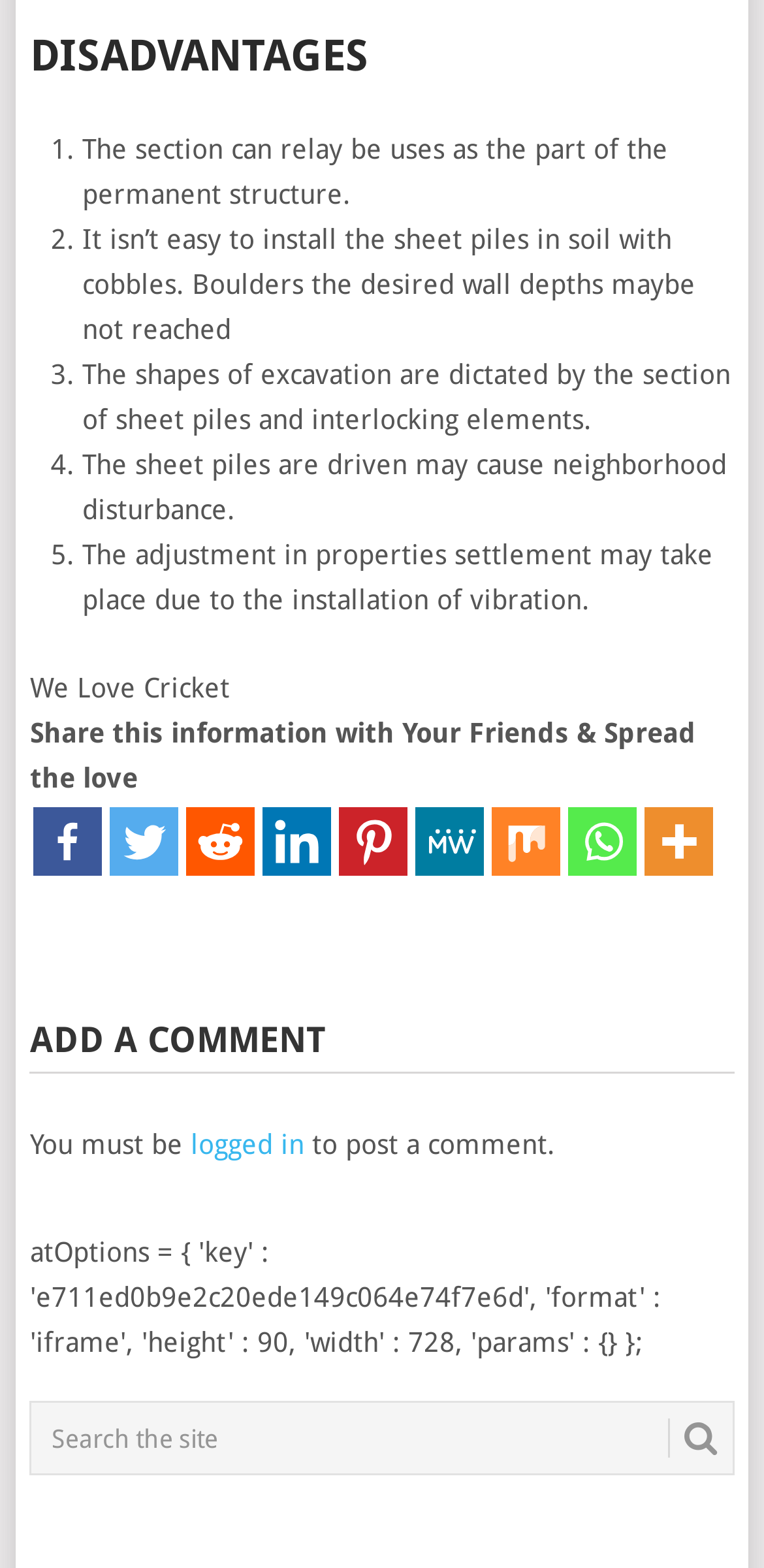What is required to post a comment?
Carefully examine the image and provide a detailed answer to the question.

According to the webpage, users must be logged in to post a comment, as indicated by the text 'You must be logged in to post a comment'.